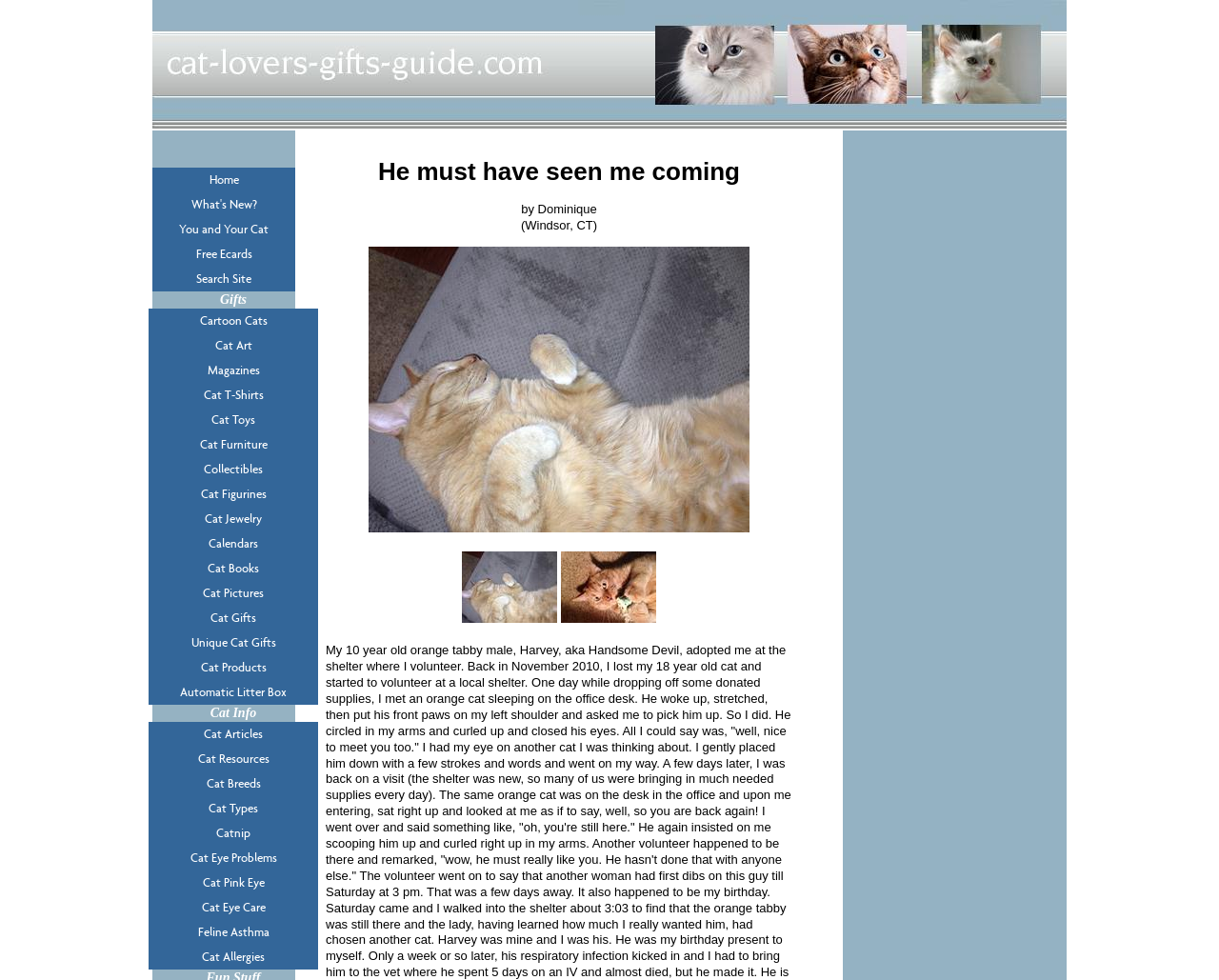Please pinpoint the bounding box coordinates for the region I should click to adhere to this instruction: "go to 'You and Your Cat' section".

[0.125, 0.222, 0.242, 0.247]